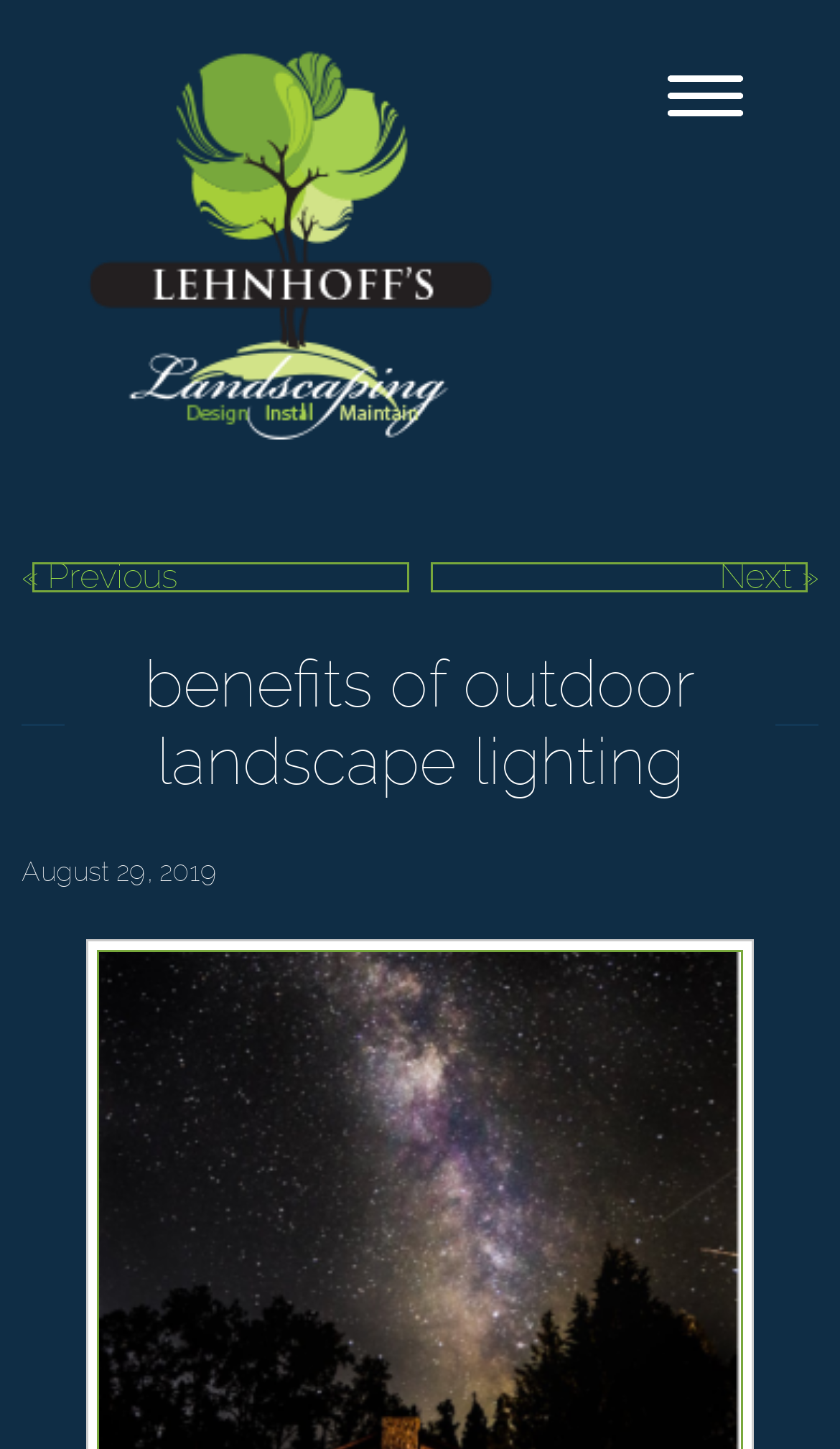Using the description: "« Previous", identify the bounding box of the corresponding UI element in the screenshot.

[0.026, 0.384, 0.213, 0.412]